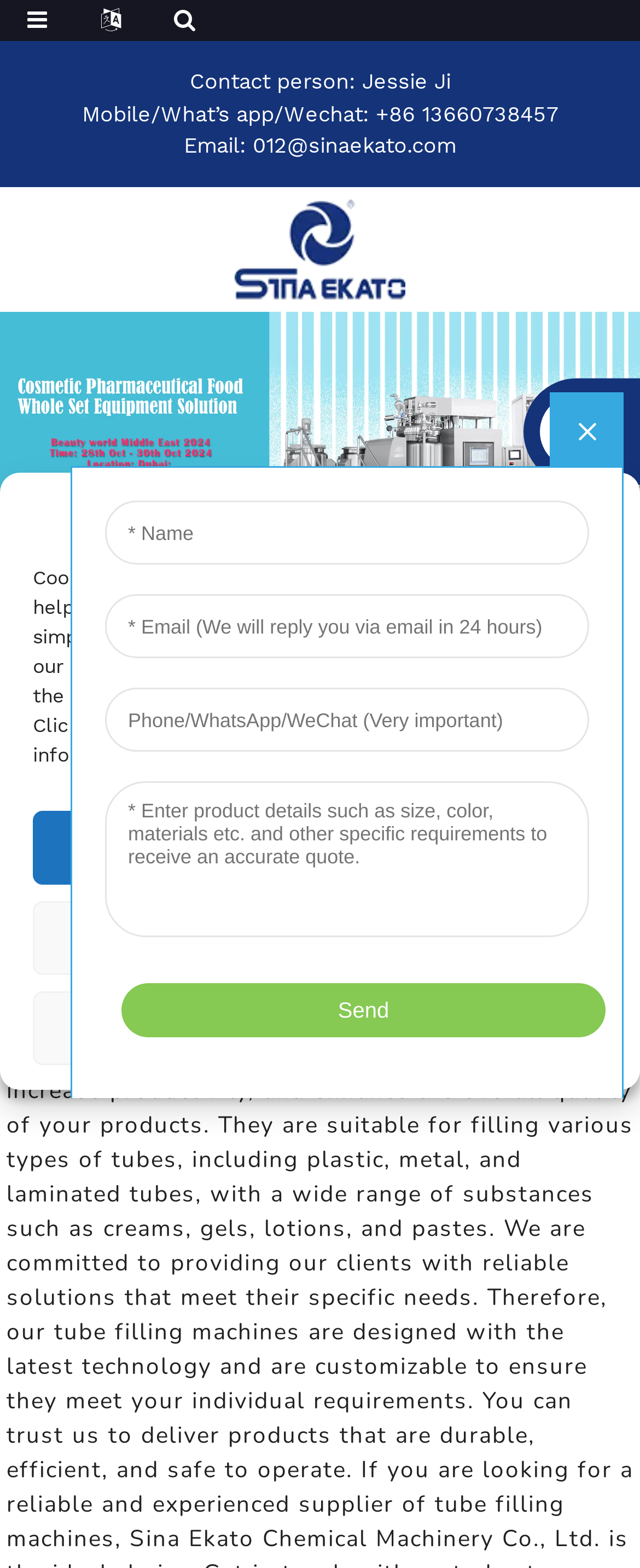Using the description "alt="Beauty world Middle East 2024"", locate and provide the bounding box of the UI element.

[0.0, 0.276, 1.0, 0.292]